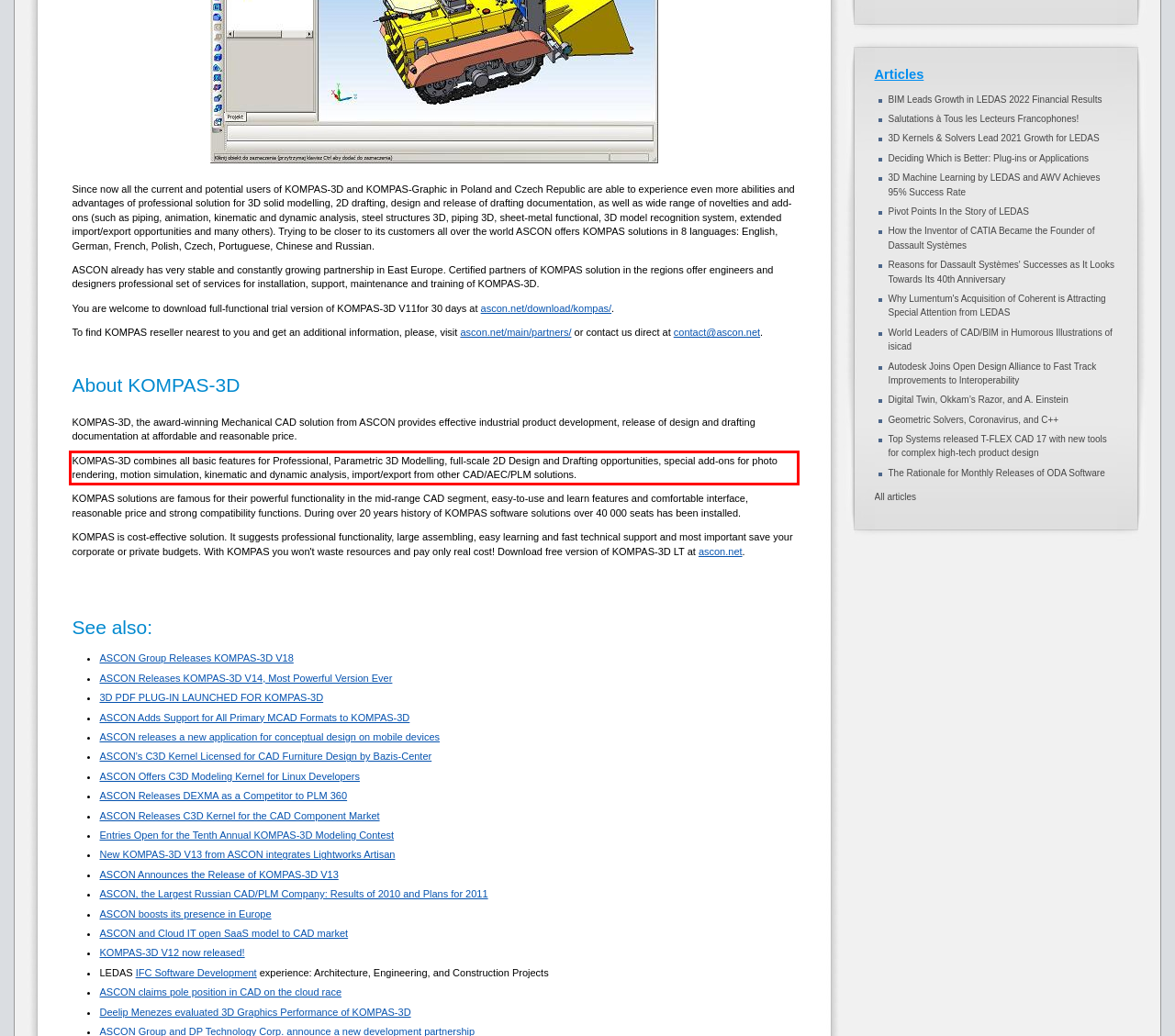Identify the text within the red bounding box on the webpage screenshot and generate the extracted text content.

KOMPAS-3D combines all basic features for Professional, Parametric 3D Modelling, full-scale 2D Design and Drafting opportunities, special add-ons for photo rendering, motion simulation, kinematic and dynamic analysis, import/export from other CAD/AEC/PLM solutions.